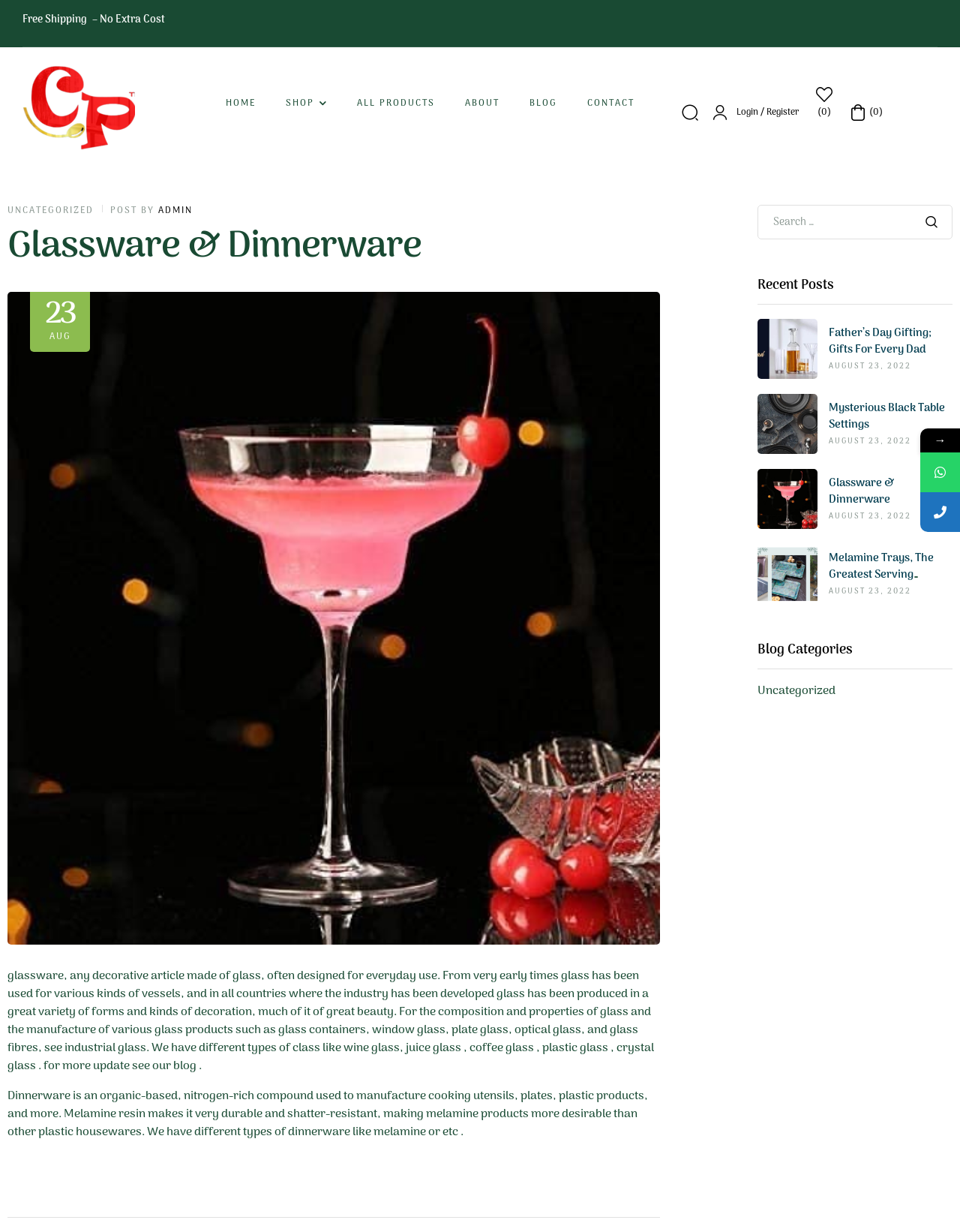Please provide the main heading of the webpage content.

Glassware & Dinnerware